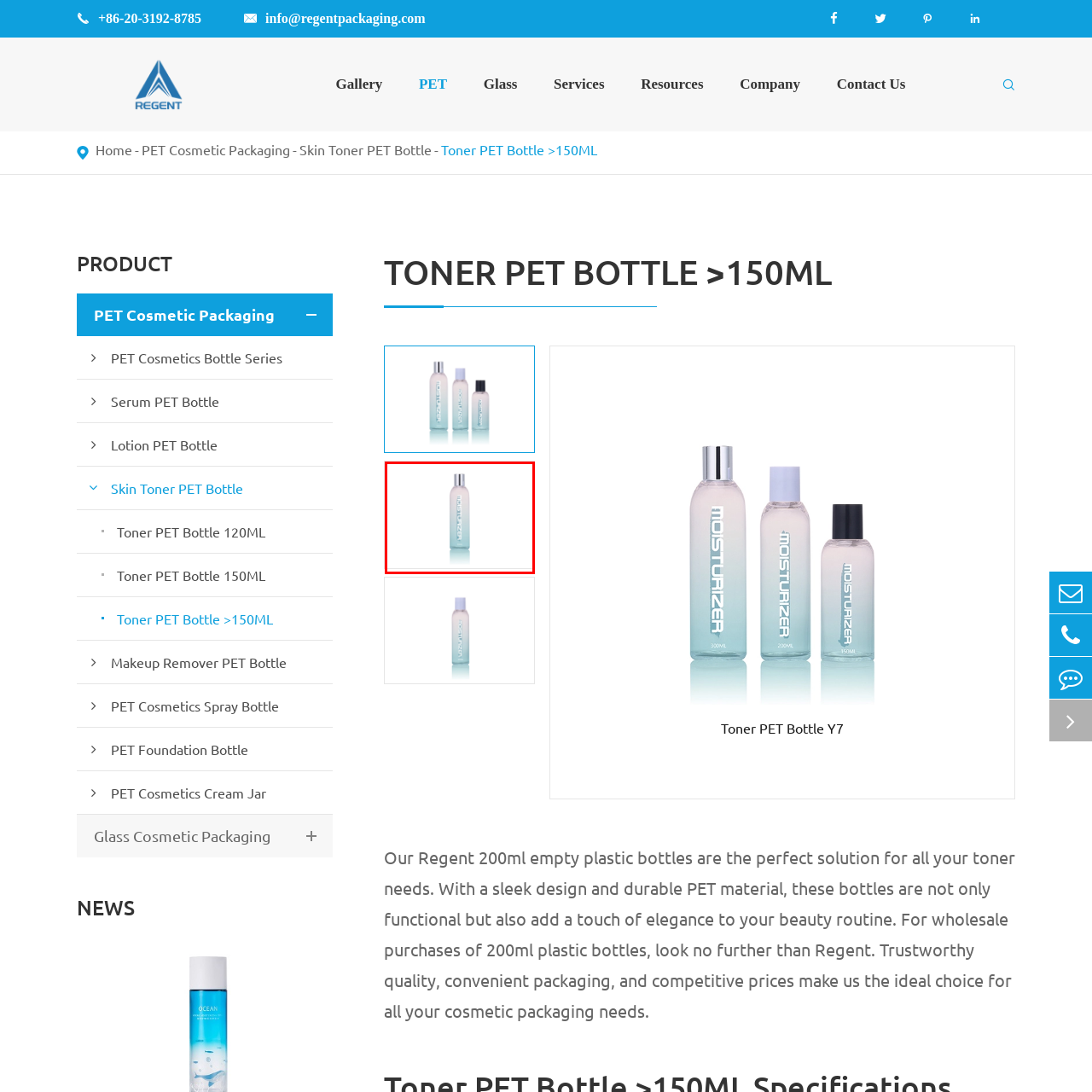What is the purpose of the bottle?
Concentrate on the part of the image that is enclosed by the red bounding box and provide a detailed response to the question.

The caption states that the bottle is designed for cosmetic use, specifically for moisturizer, and is ideal for those seeking a reliable and attractive packaging solution in the cosmetic packaging realm.